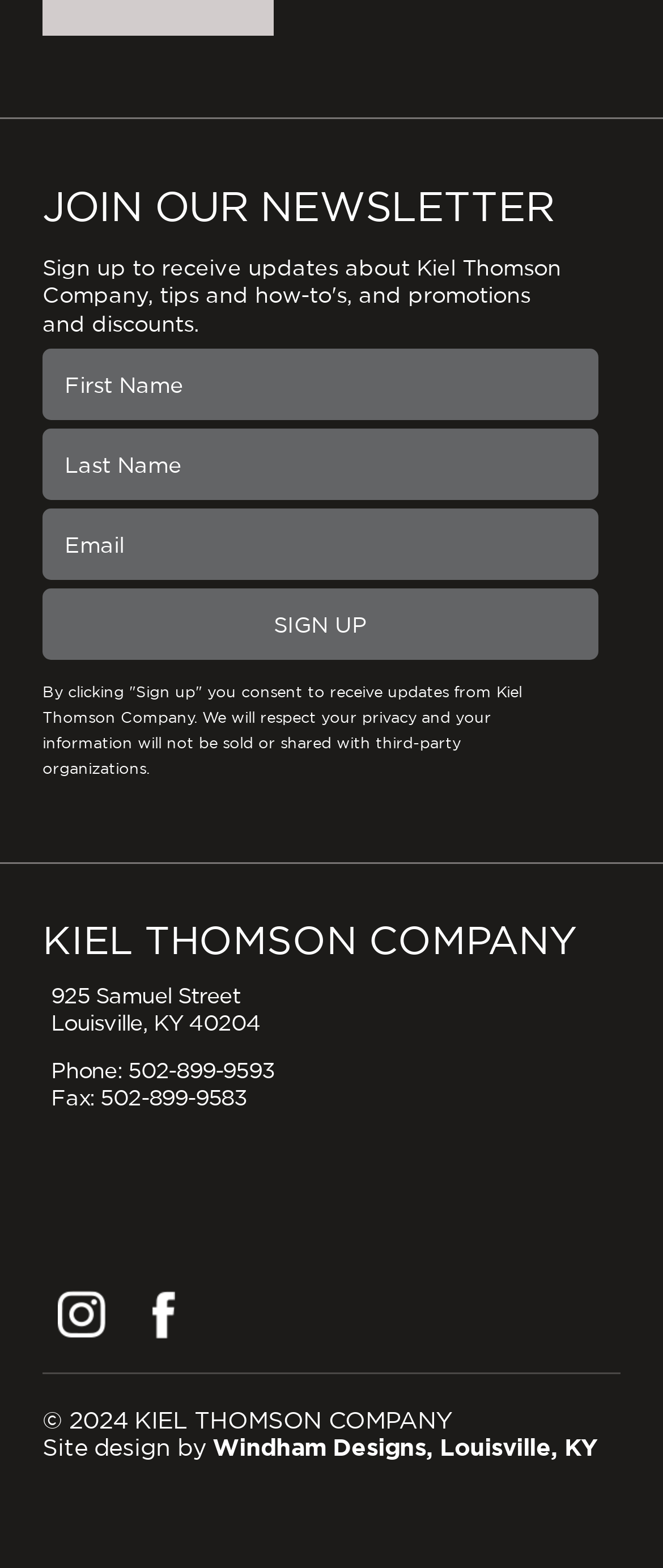Kindly provide the bounding box coordinates of the section you need to click on to fulfill the given instruction: "Visit company address".

[0.077, 0.627, 0.393, 0.659]